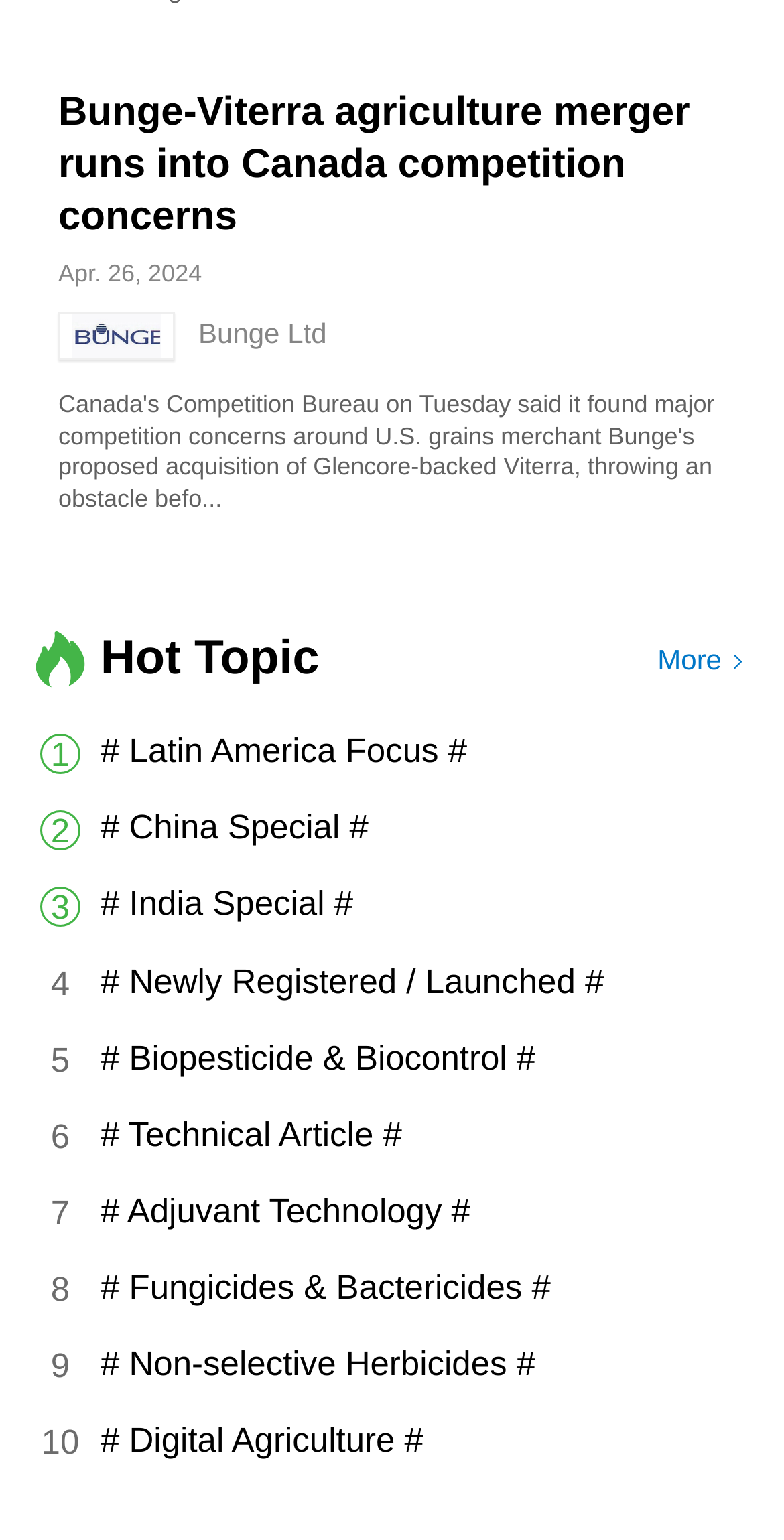Locate the UI element described by # China Special # and provide its bounding box coordinates. Use the format (top-left x, top-left y, bottom-right x, bottom-right y) with all values as floating point numbers between 0 and 1.

[0.128, 0.524, 0.962, 0.553]